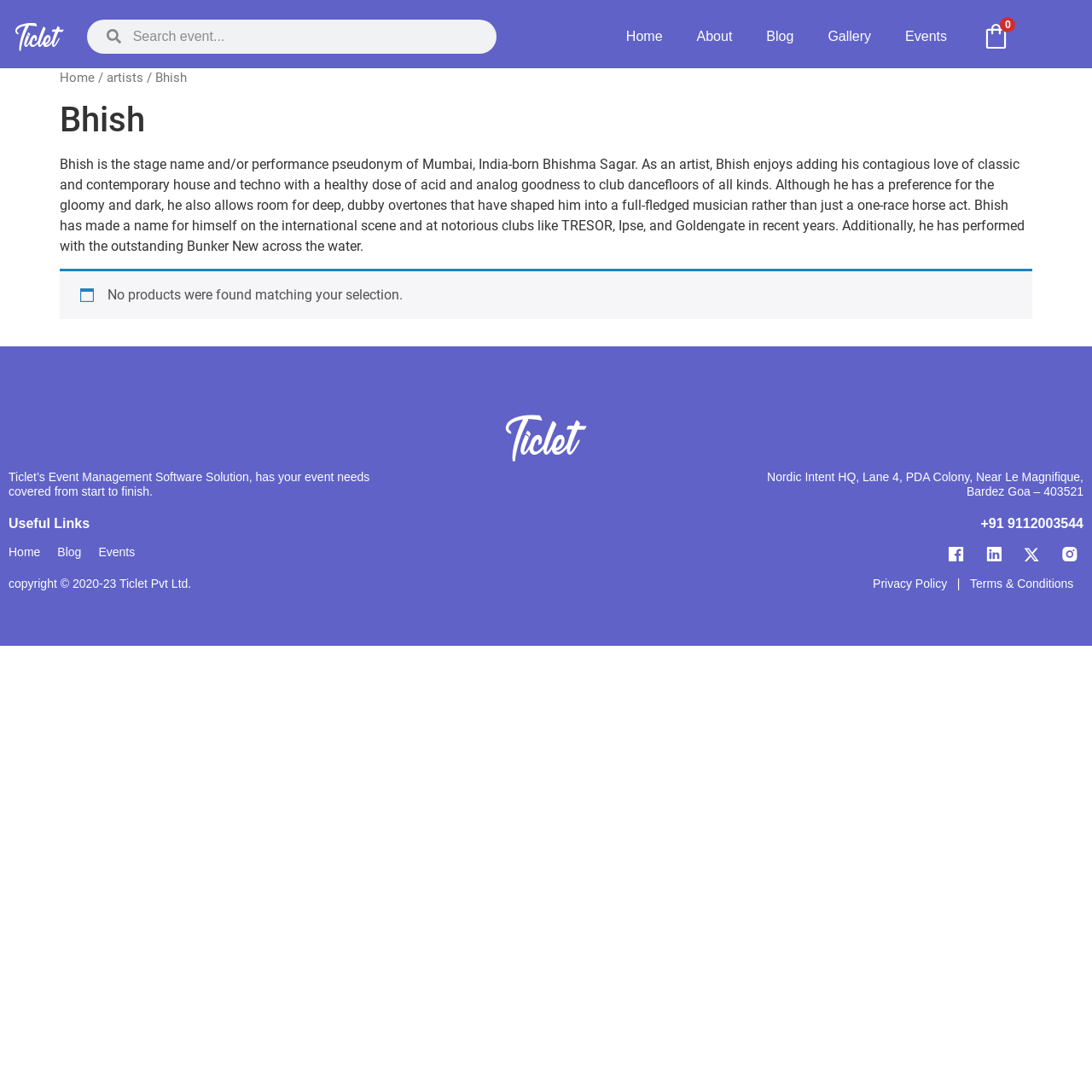Locate the bounding box coordinates of the UI element described by: "Blog". Provide the coordinates as four float numbers between 0 and 1, formatted as [left, top, right, bottom].

[0.053, 0.491, 0.075, 0.52]